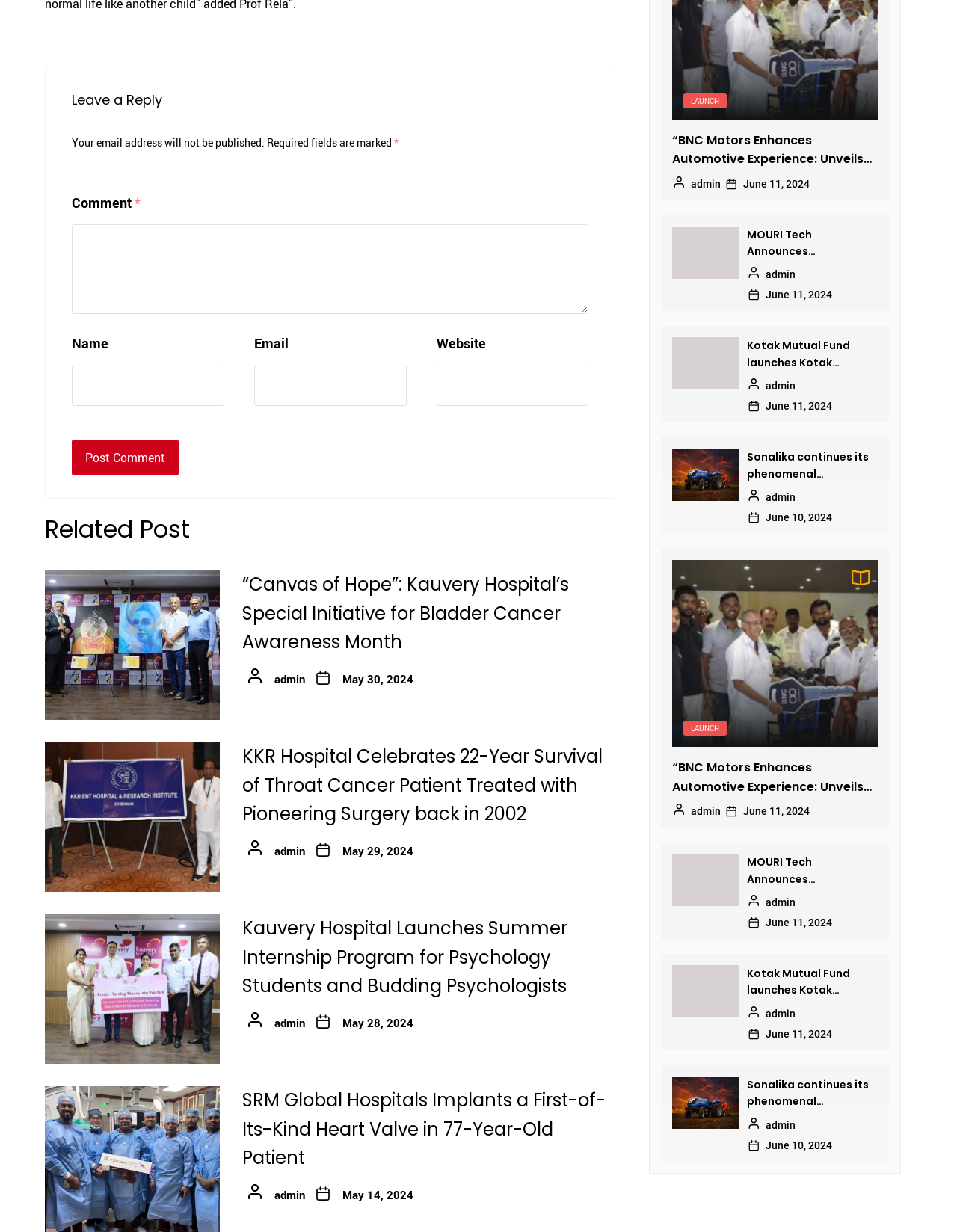What is the date of the second related post?
Could you answer the question with a detailed and thorough explanation?

The second related post is titled 'KKR Hospital Celebrates 22-Year Survival of Throat Cancer Patient Treated with Pioneering Surgery back in 2002', and its date is May 29, 2024, as indicated by the link 'May 29, 2024' below the post title.